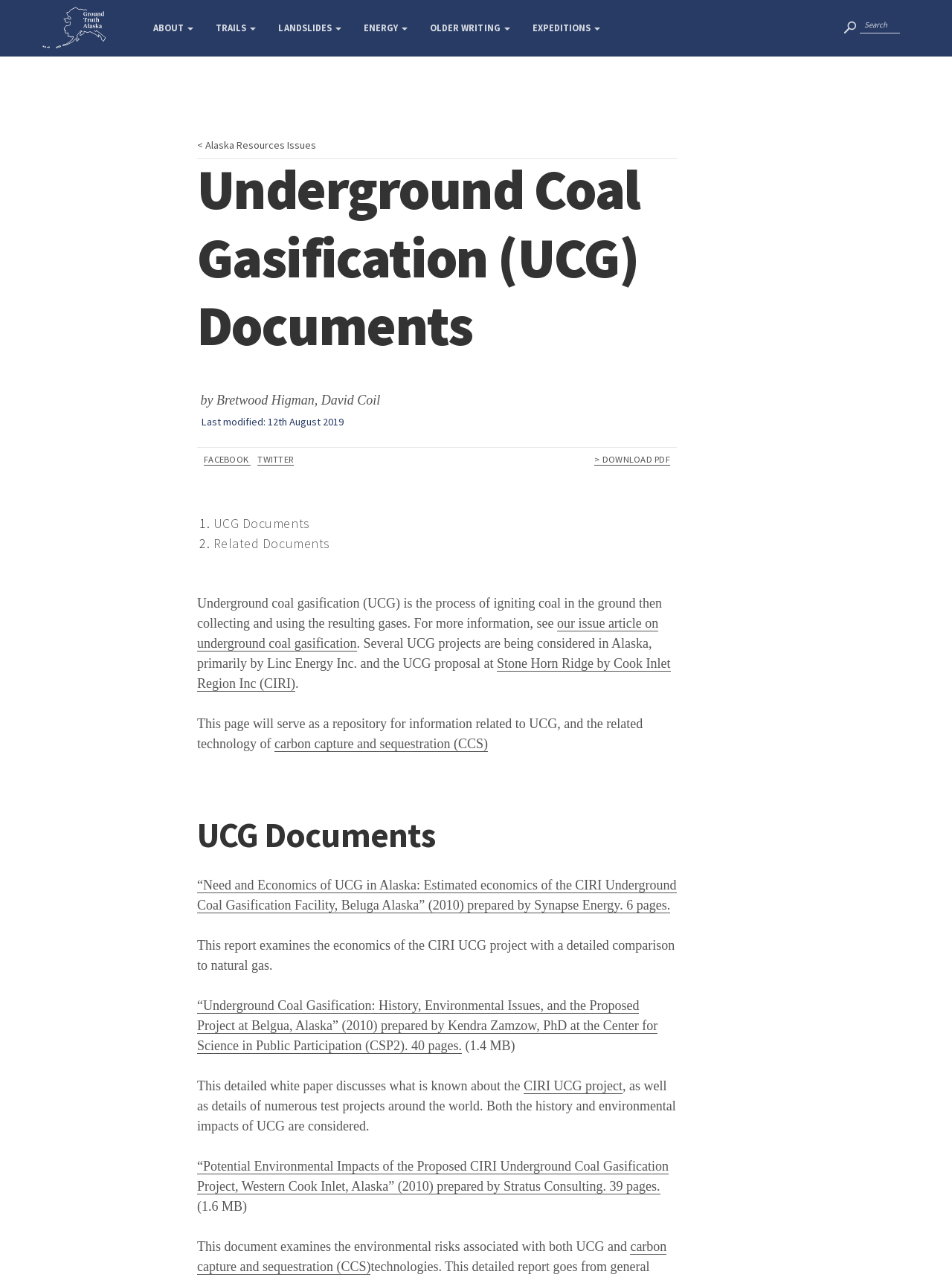Locate the bounding box of the UI element described in the following text: "UCG Documents".

[0.224, 0.403, 0.325, 0.417]